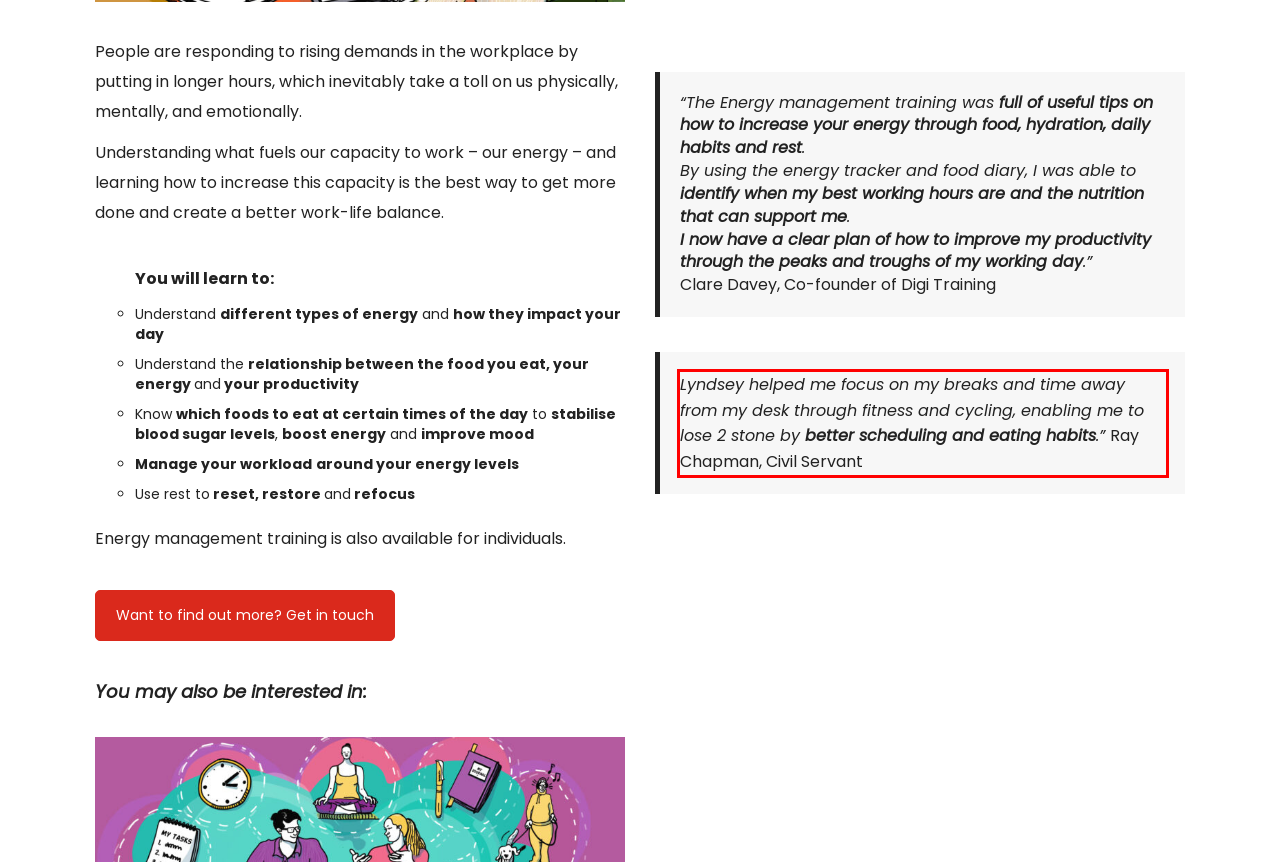Within the provided webpage screenshot, find the red rectangle bounding box and perform OCR to obtain the text content.

Lyndsey helped me focus on my breaks and time away from my desk through fitness and cycling, enabling me to lose 2 stone by better scheduling and eating habits.” Ray Chapman, Civil Servant